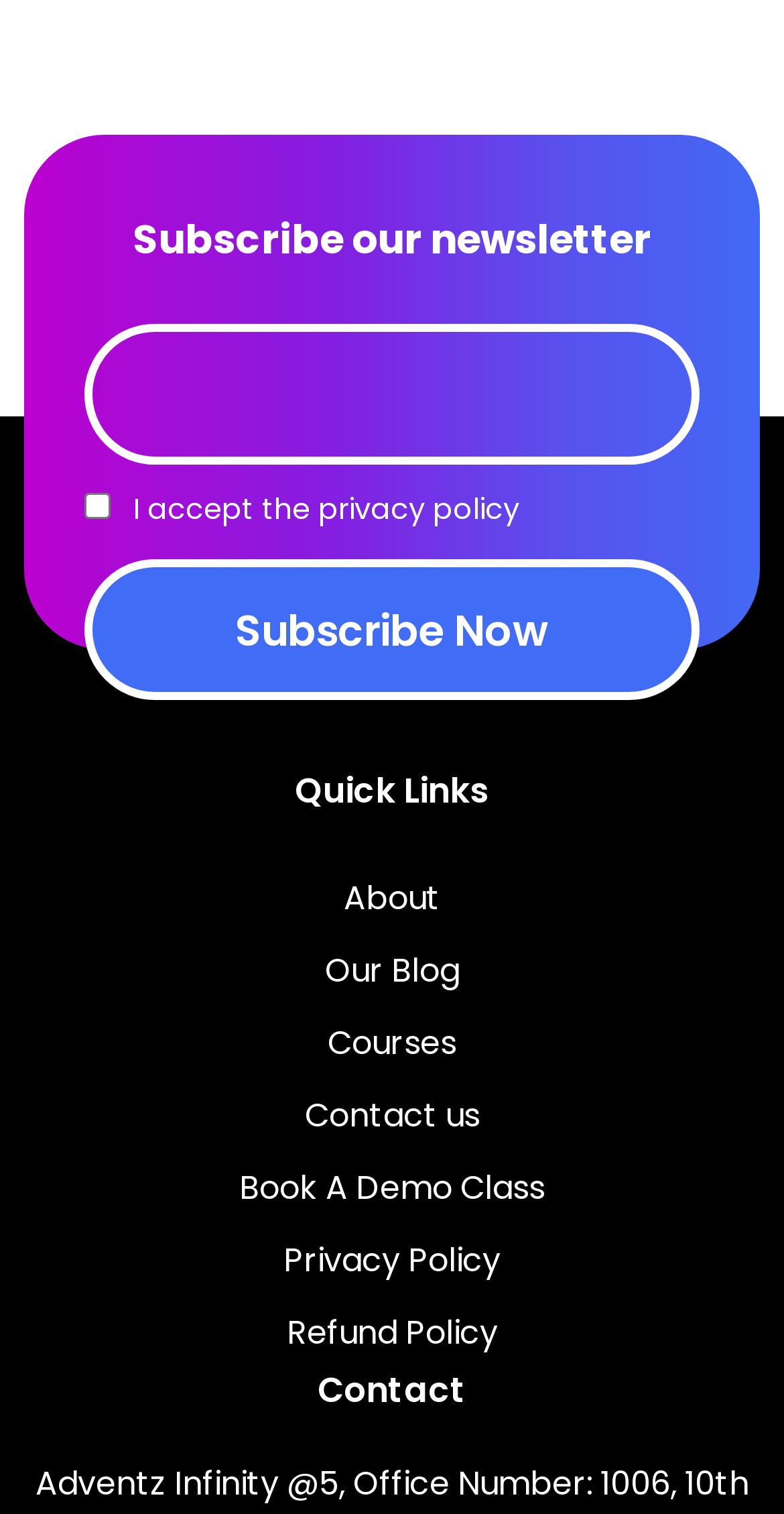Please identify the bounding box coordinates of the clickable area that will allow you to execute the instruction: "Read about the privacy policy".

[0.17, 0.322, 0.662, 0.349]